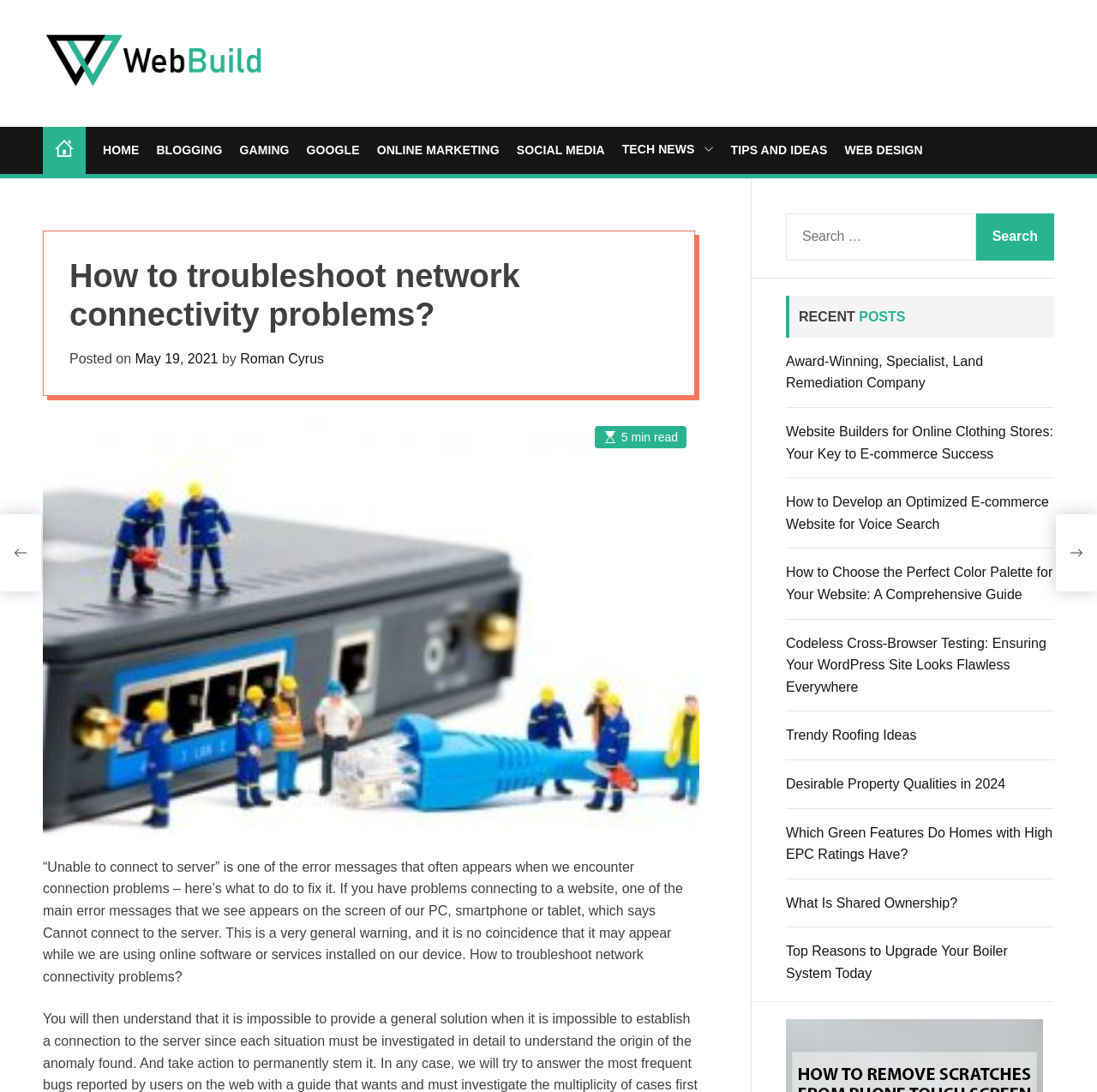Can you find the bounding box coordinates for the UI element given this description: "title="Click Here""? Provide the coordinates as four float numbers between 0 and 1: [left, top, right, bottom].

[0.716, 0.937, 0.951, 0.95]